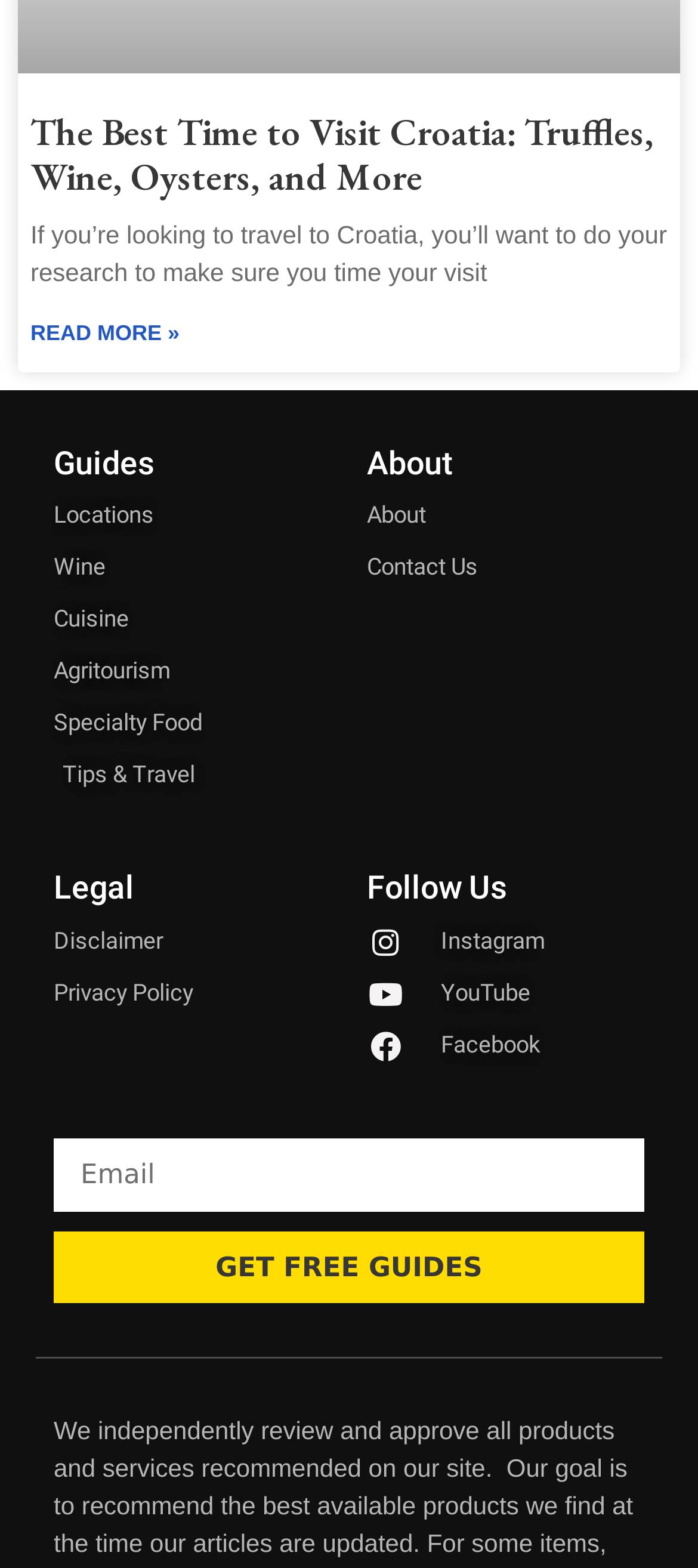Determine the bounding box coordinates of the region to click in order to accomplish the following instruction: "Follow on Instagram". Provide the coordinates as four float numbers between 0 and 1, specifically [left, top, right, bottom].

[0.526, 0.587, 0.923, 0.614]